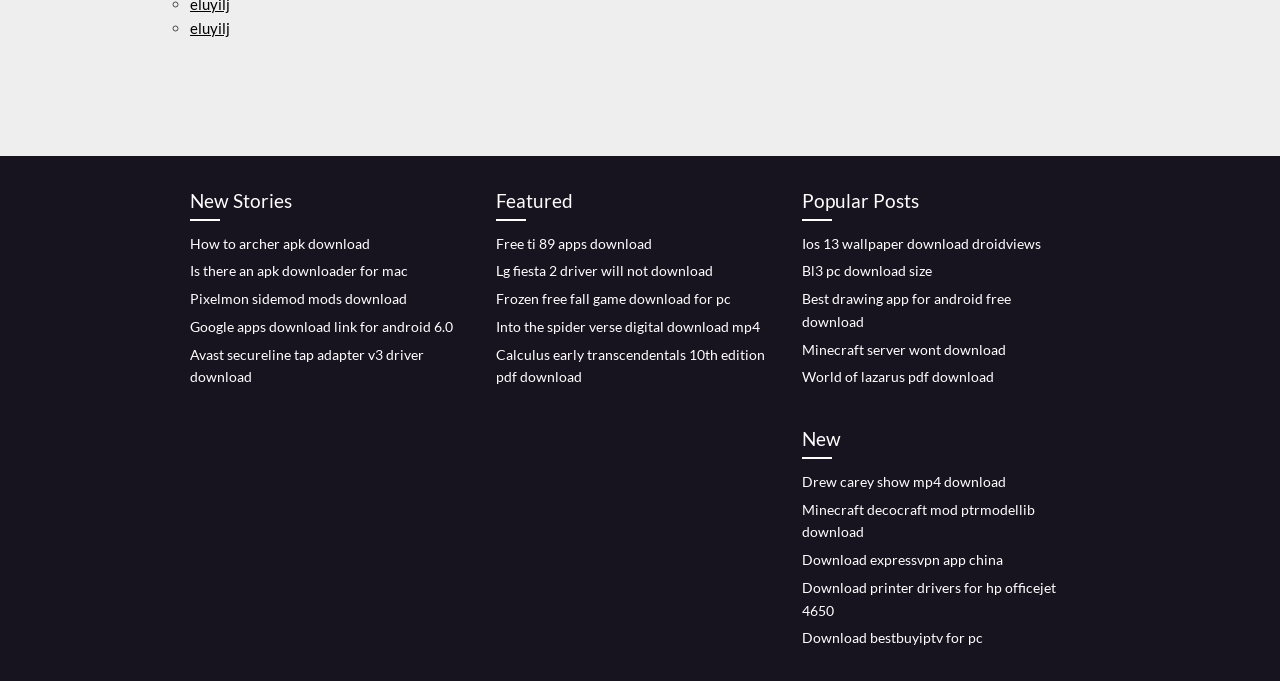How many categories are on the webpage?
Look at the image and construct a detailed response to the question.

I counted the number of heading elements on the webpage, which are 'New Stories', 'Featured', 'Popular Posts', and 'New'. There are 4 categories on the webpage.